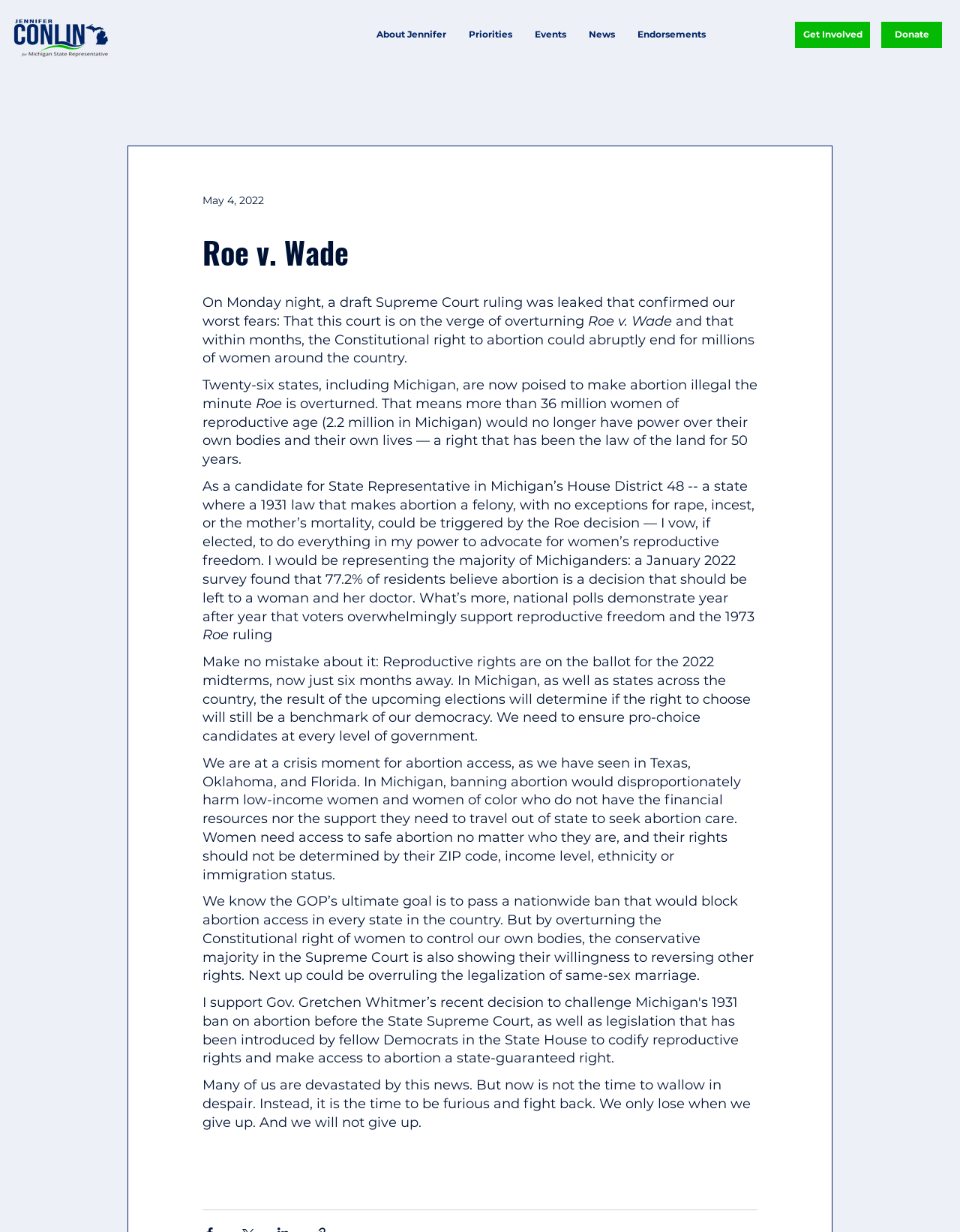How many months until the Constitutional right to abortion could abruptly end? Based on the image, give a response in one word or a short phrase.

Within months